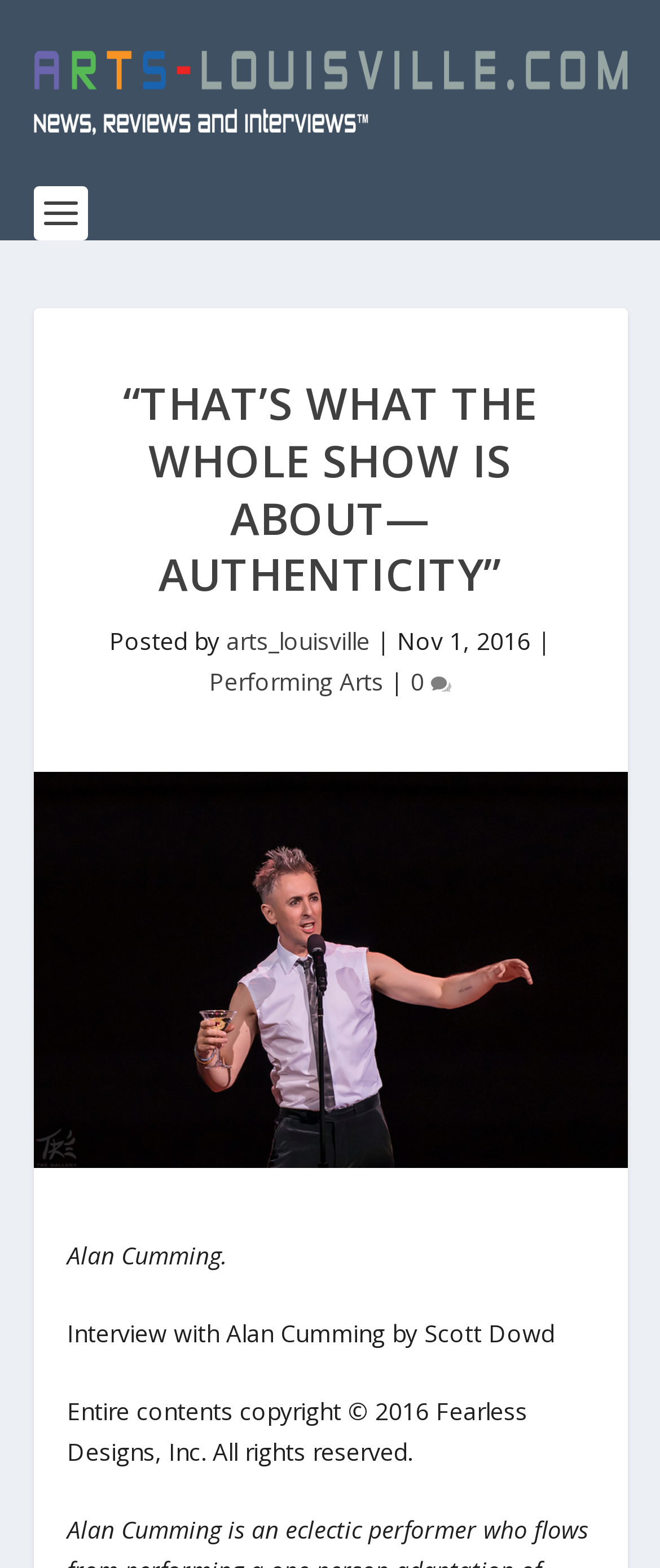Please provide the bounding box coordinate of the region that matches the element description: alt="Arts-Louisville Reviews". Coordinates should be in the format (top-left x, top-left y, bottom-right x, bottom-right y) and all values should be between 0 and 1.

[0.05, 0.032, 0.95, 0.086]